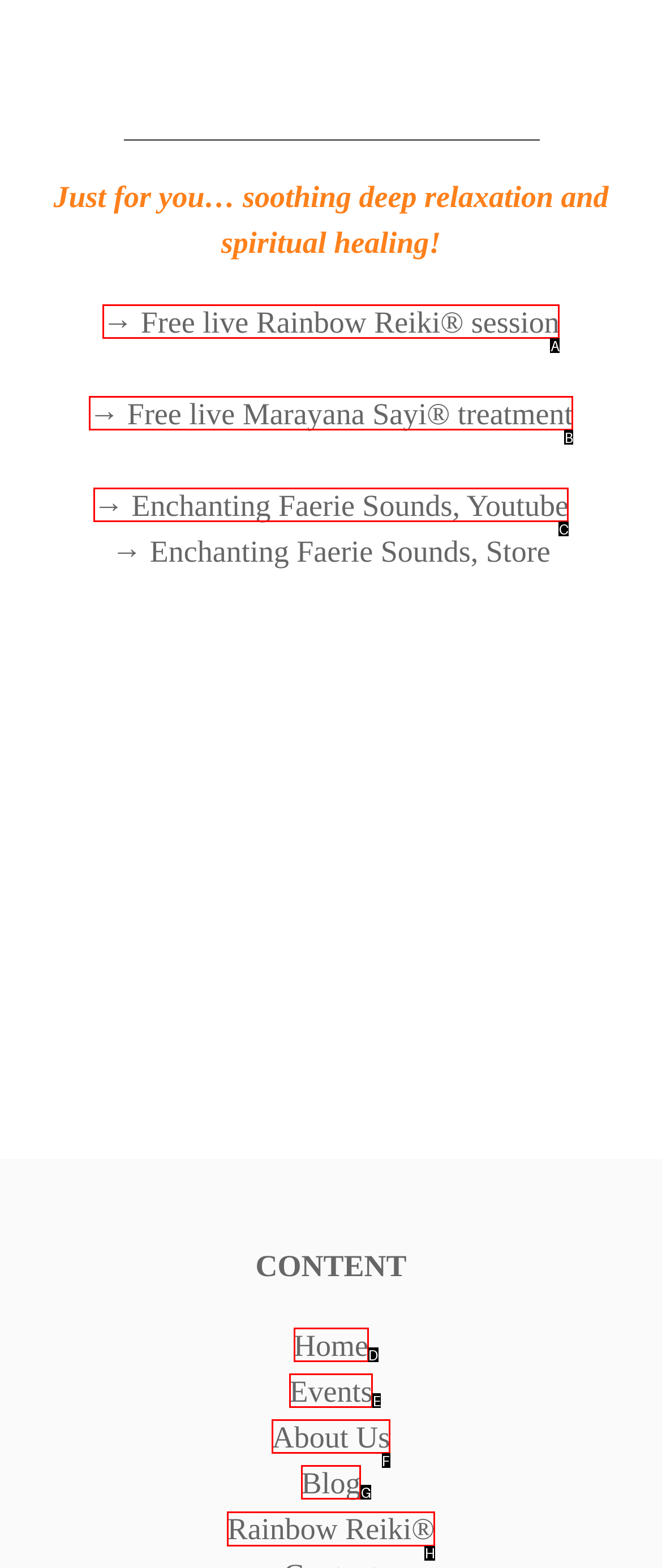What option should I click on to execute the task: Learn about Rainbow Reiki? Give the letter from the available choices.

H